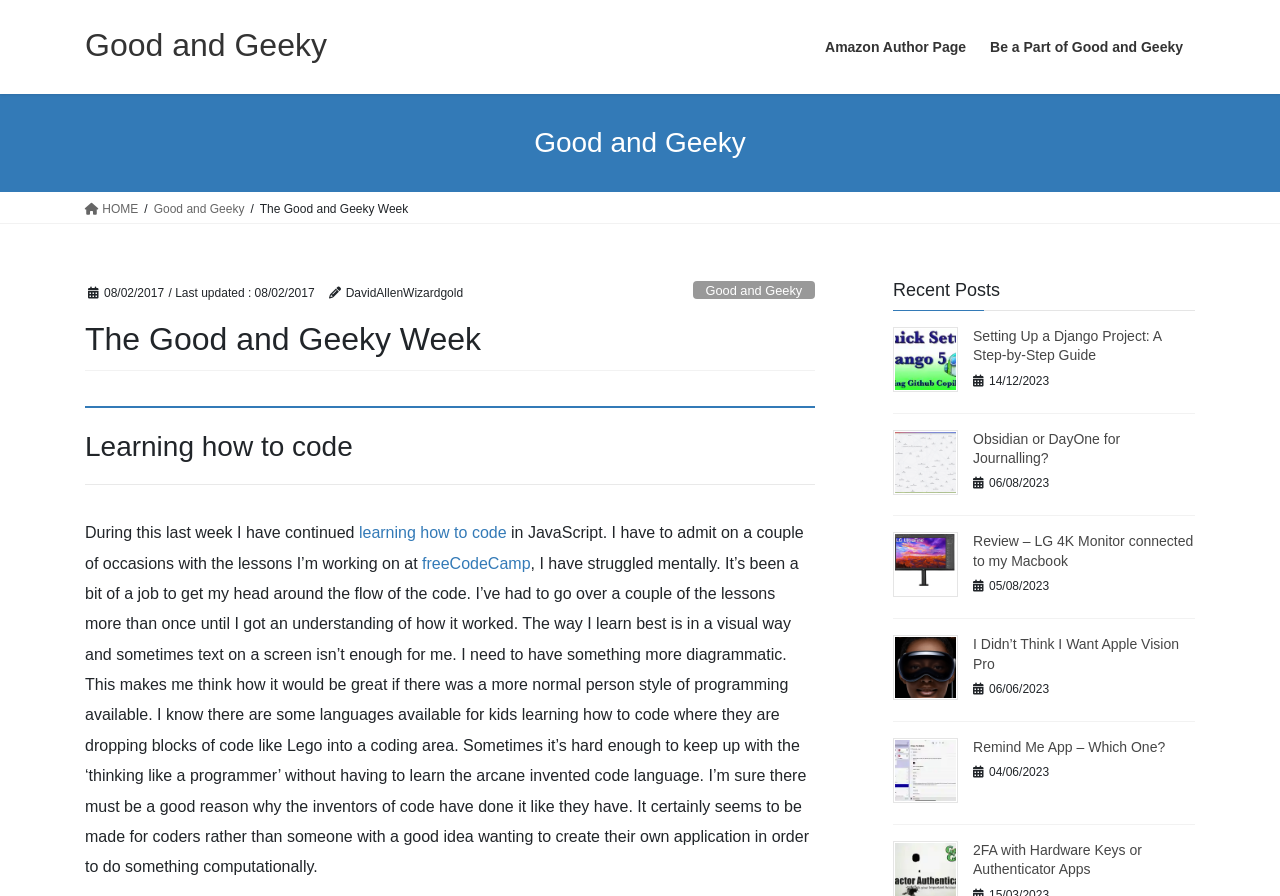Answer the question below in one word or phrase:
What is the topic of the first blog post?

Learning how to code